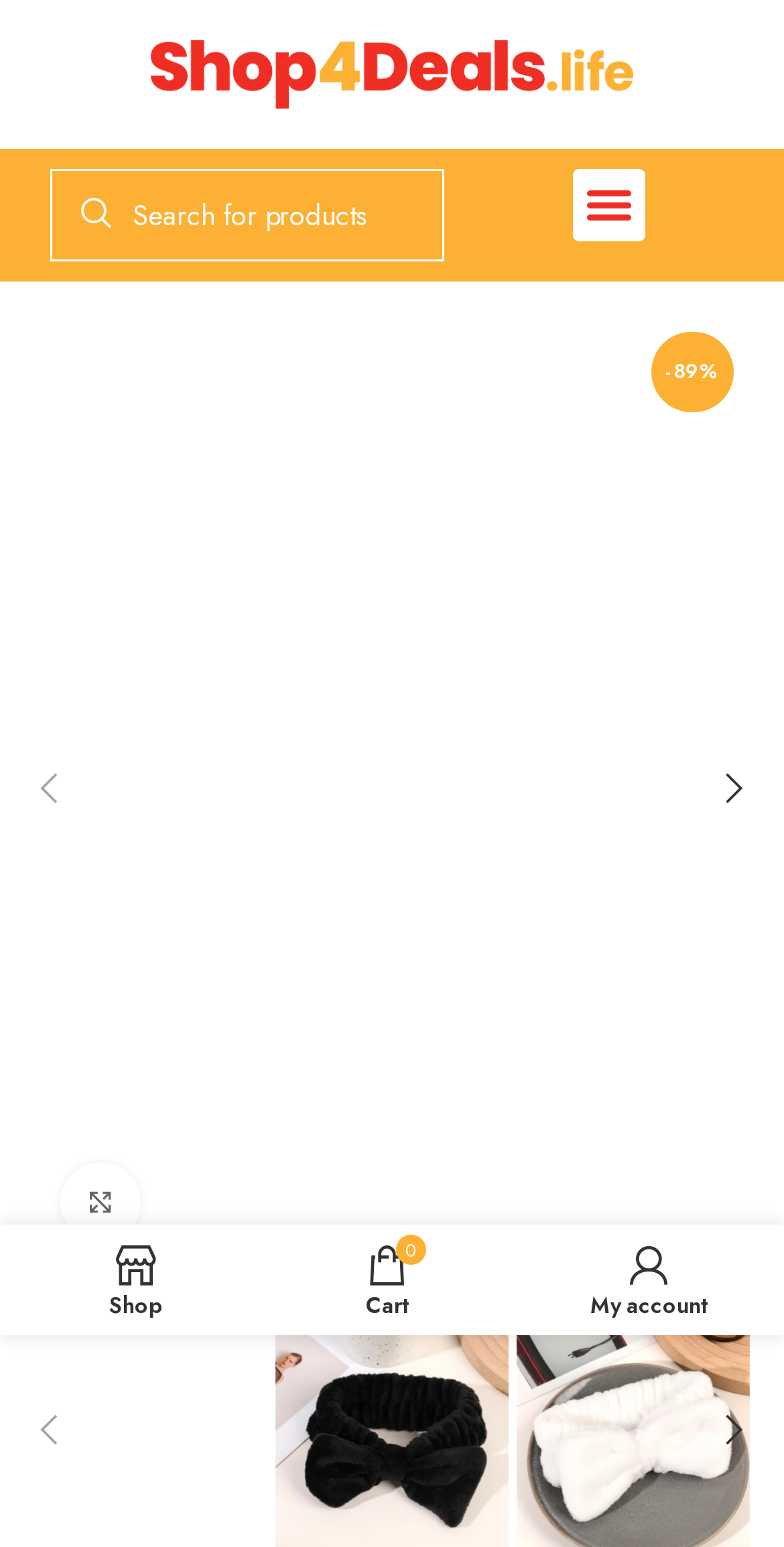Please indicate the bounding box coordinates of the element's region to be clicked to achieve the instruction: "Access my account". Provide the coordinates as four float numbers between 0 and 1, i.e., [left, top, right, bottom].

[0.667, 0.798, 0.987, 0.857]